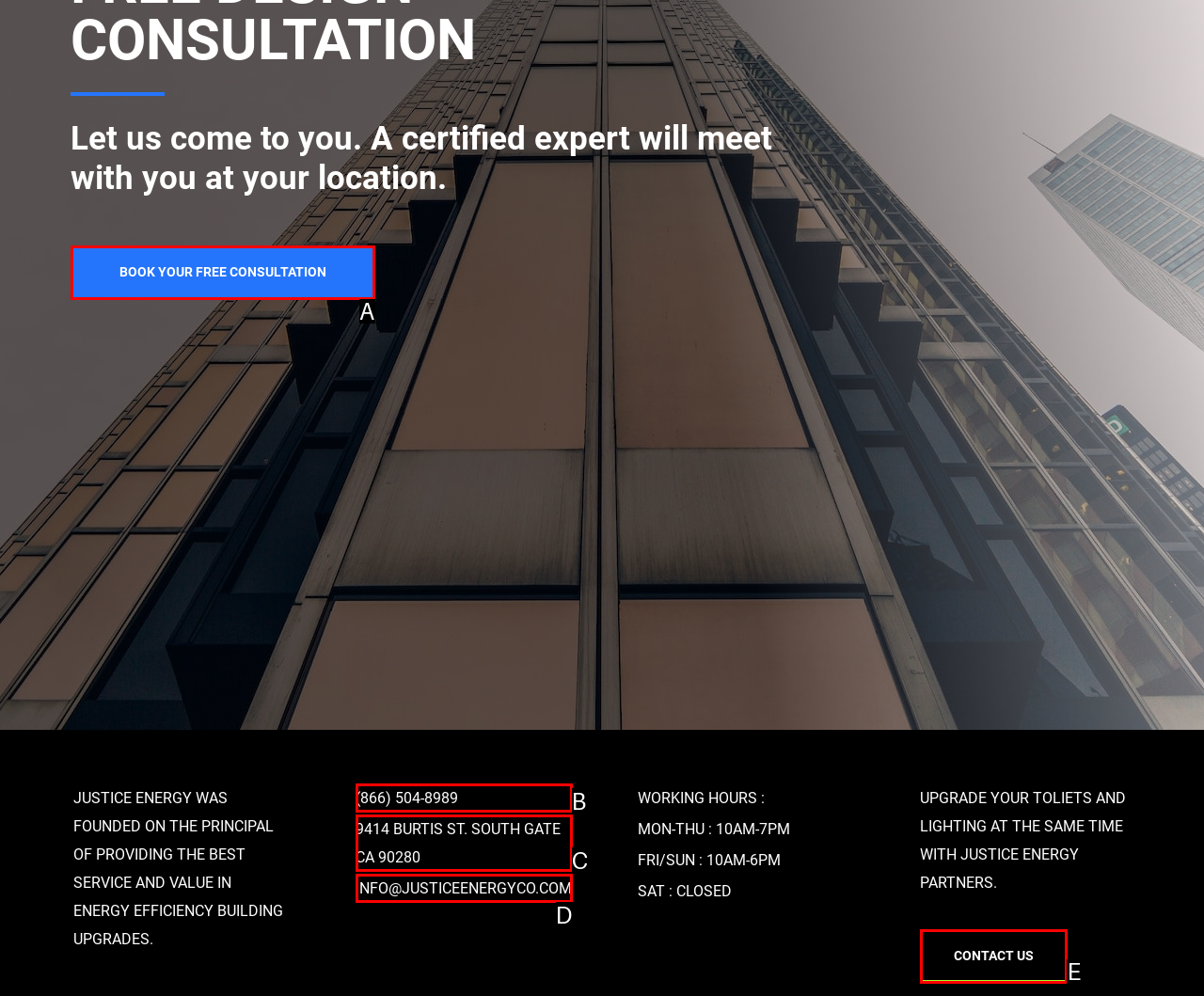Given the description: CONTACT US, identify the corresponding option. Answer with the letter of the appropriate option directly.

E